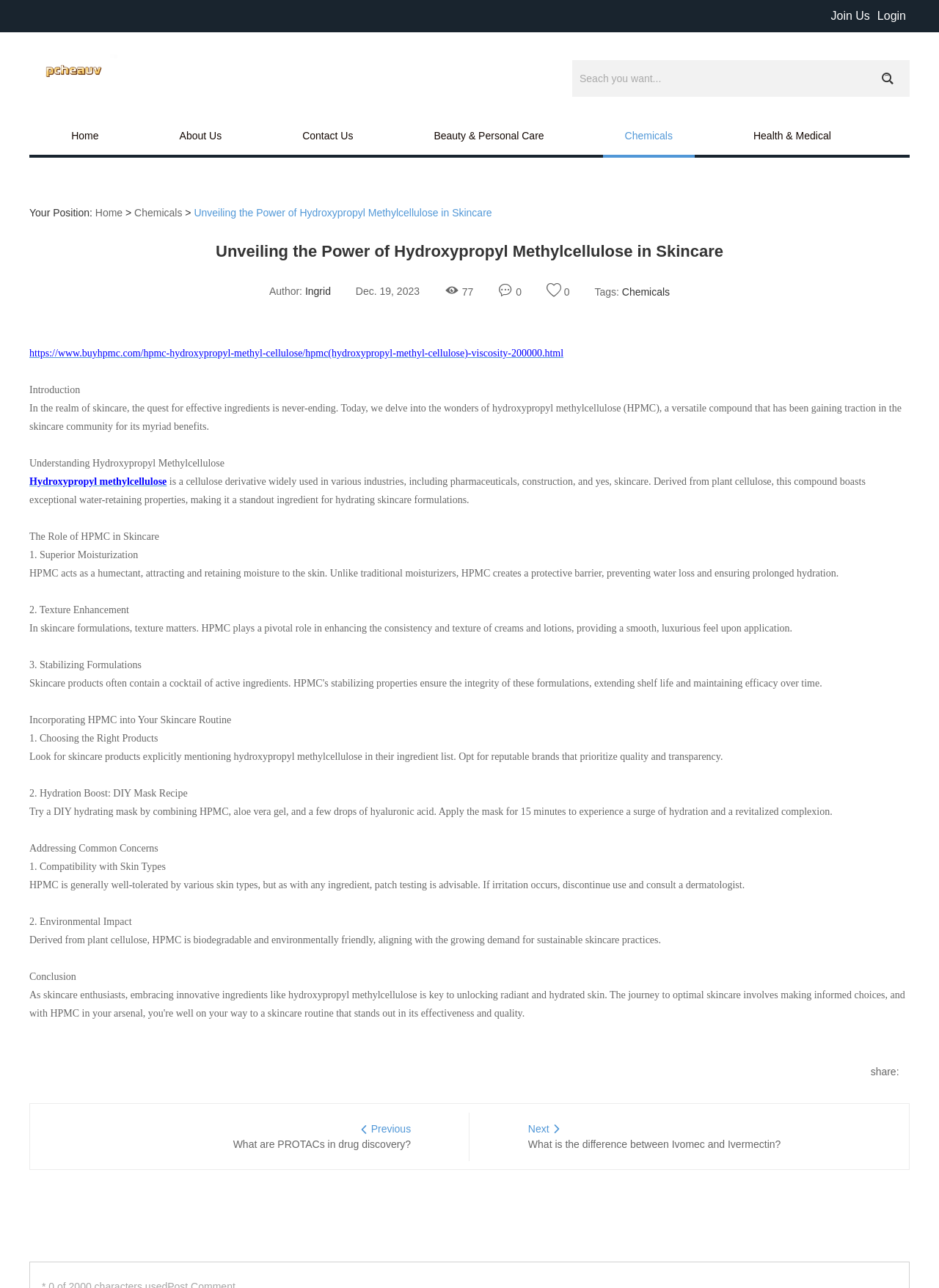Indicate the bounding box coordinates of the clickable region to achieve the following instruction: "Search for something in the search bar."

[0.609, 0.047, 0.931, 0.075]